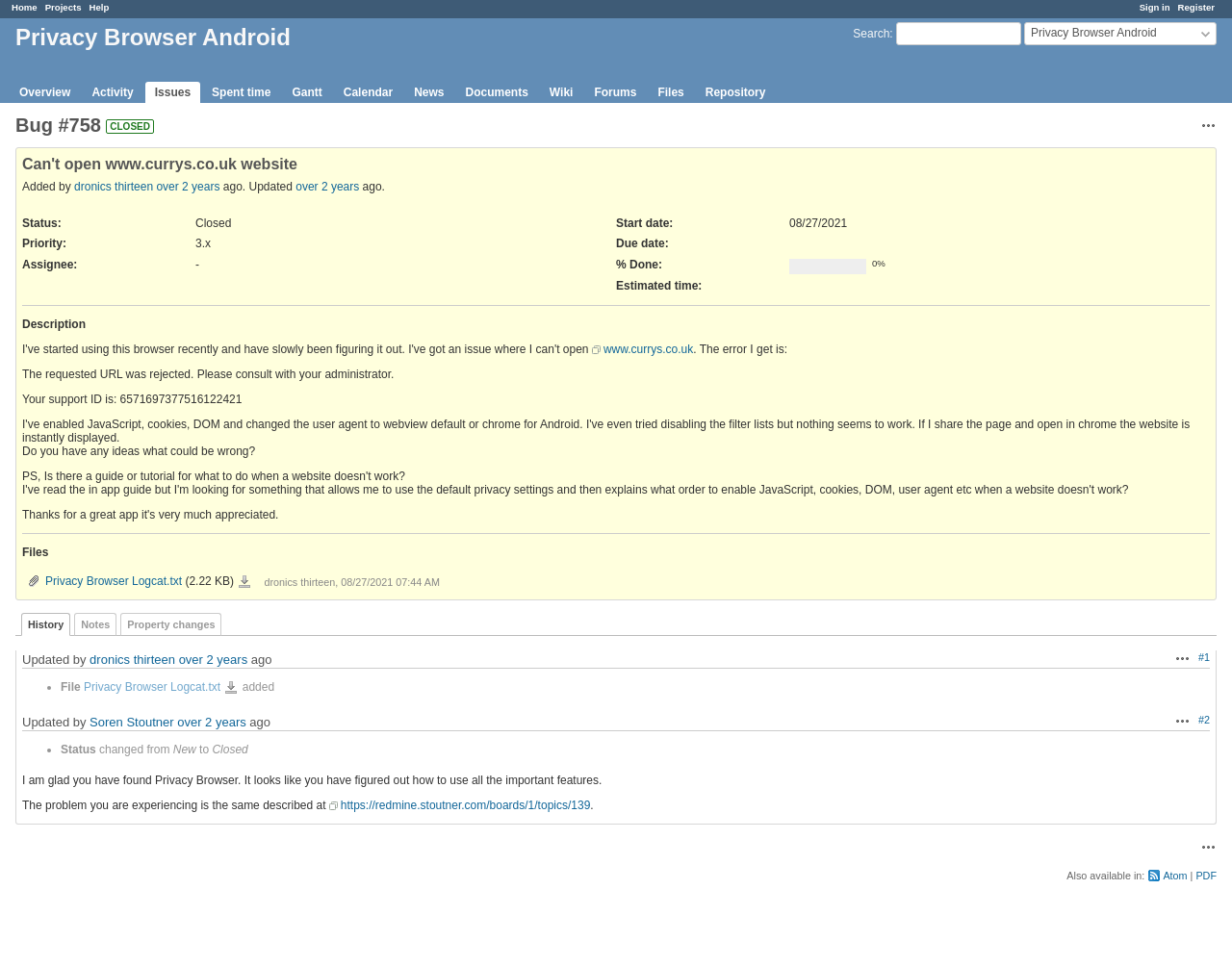Identify the bounding box coordinates of the clickable region required to complete the instruction: "Search for issues". The coordinates should be given as four float numbers within the range of 0 and 1, i.e., [left, top, right, bottom].

[0.692, 0.028, 0.722, 0.042]